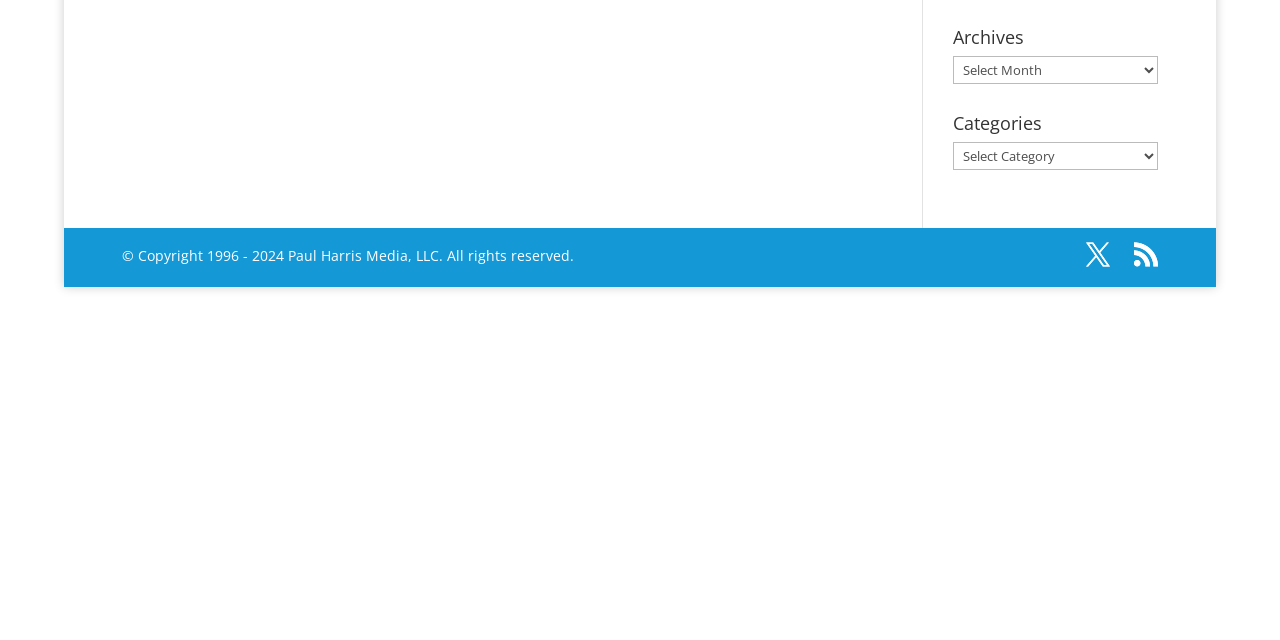Predict the bounding box of the UI element based on this description: "RSS".

[0.886, 0.379, 0.905, 0.419]